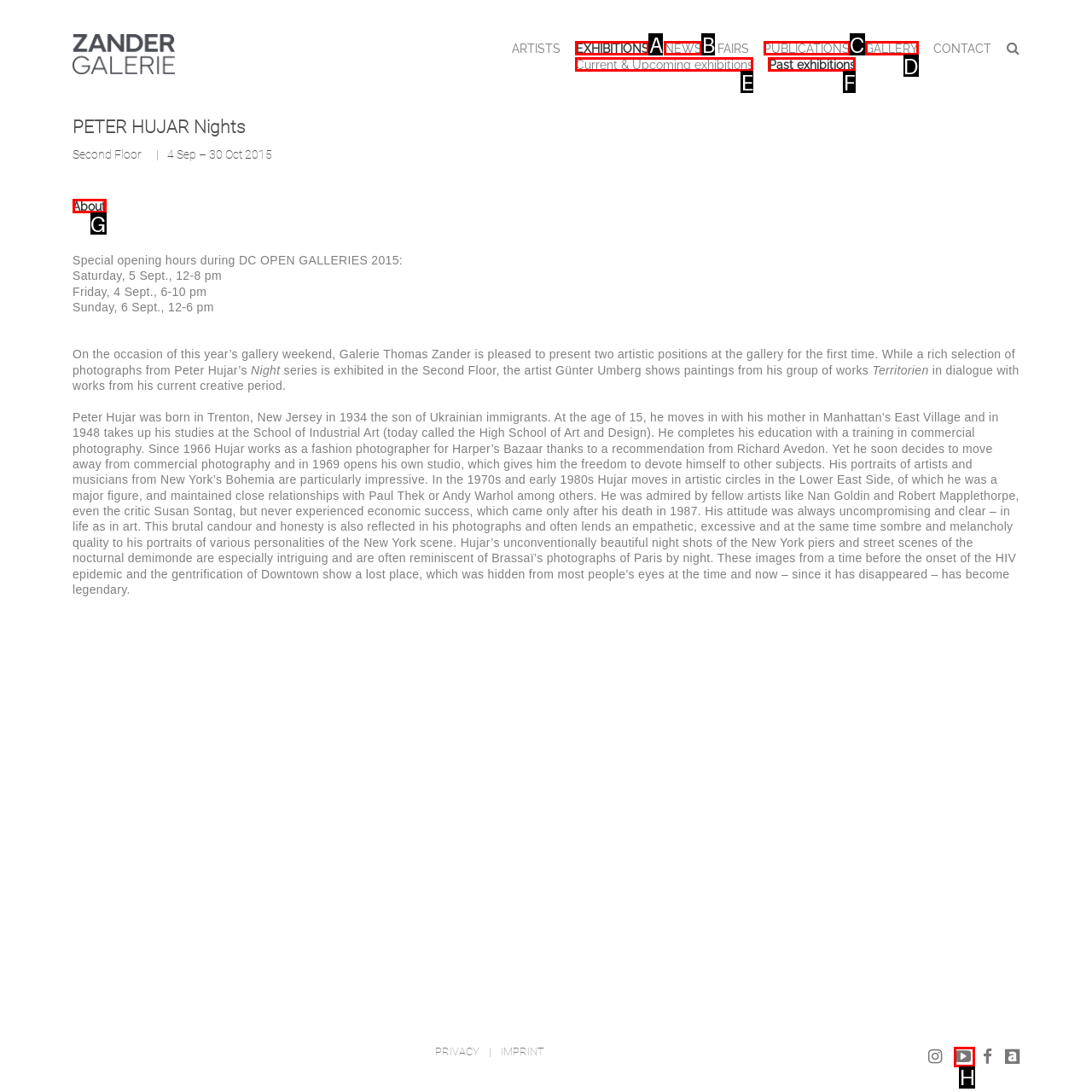Based on the description Past exhibitions, identify the most suitable HTML element from the options. Provide your answer as the corresponding letter.

F